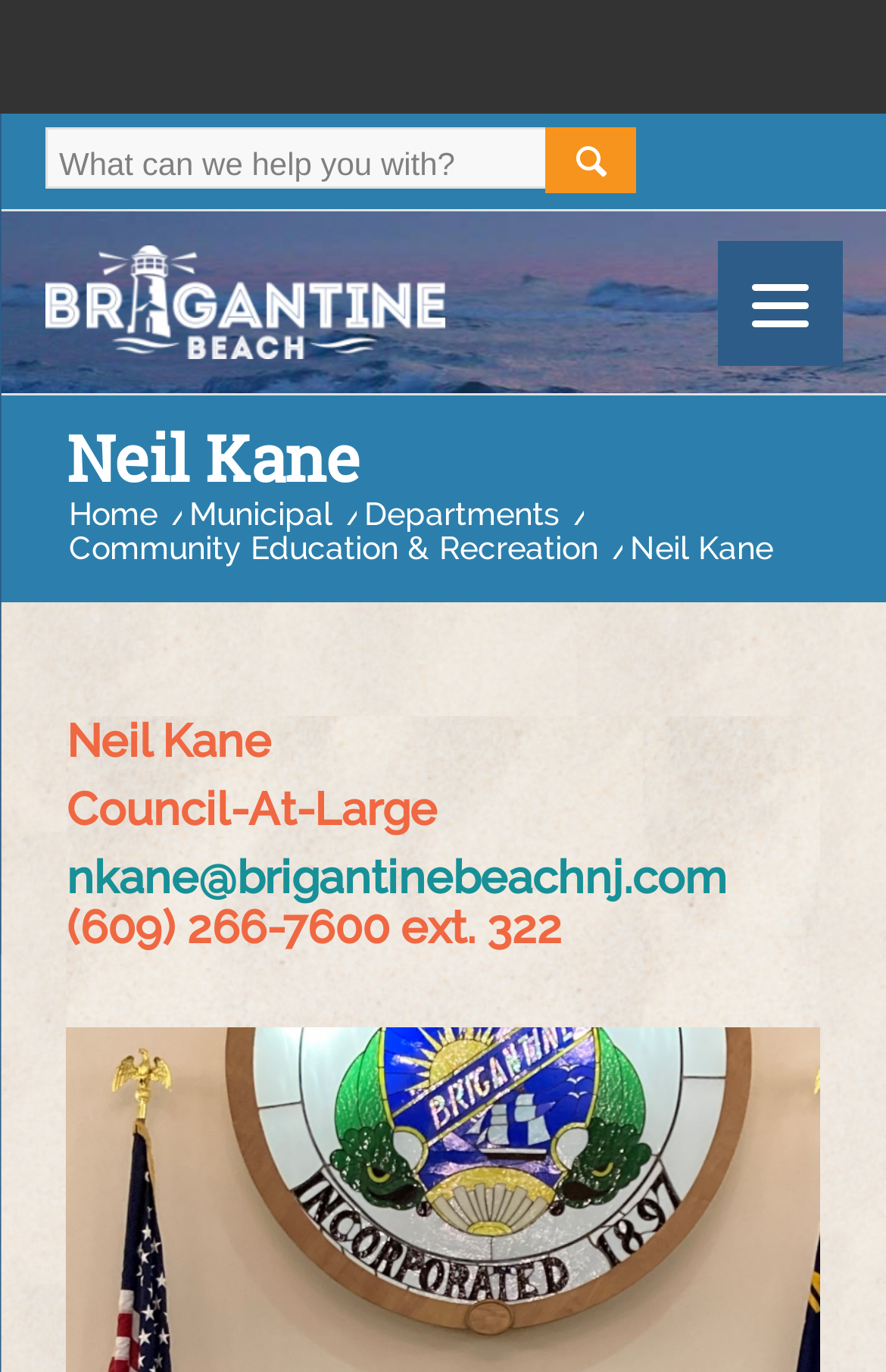What is the name of the councilman?
Please elaborate on the answer to the question with detailed information.

The name of the councilman can be found in the heading element with the text 'Neil Kane' which is located at the top of the webpage.